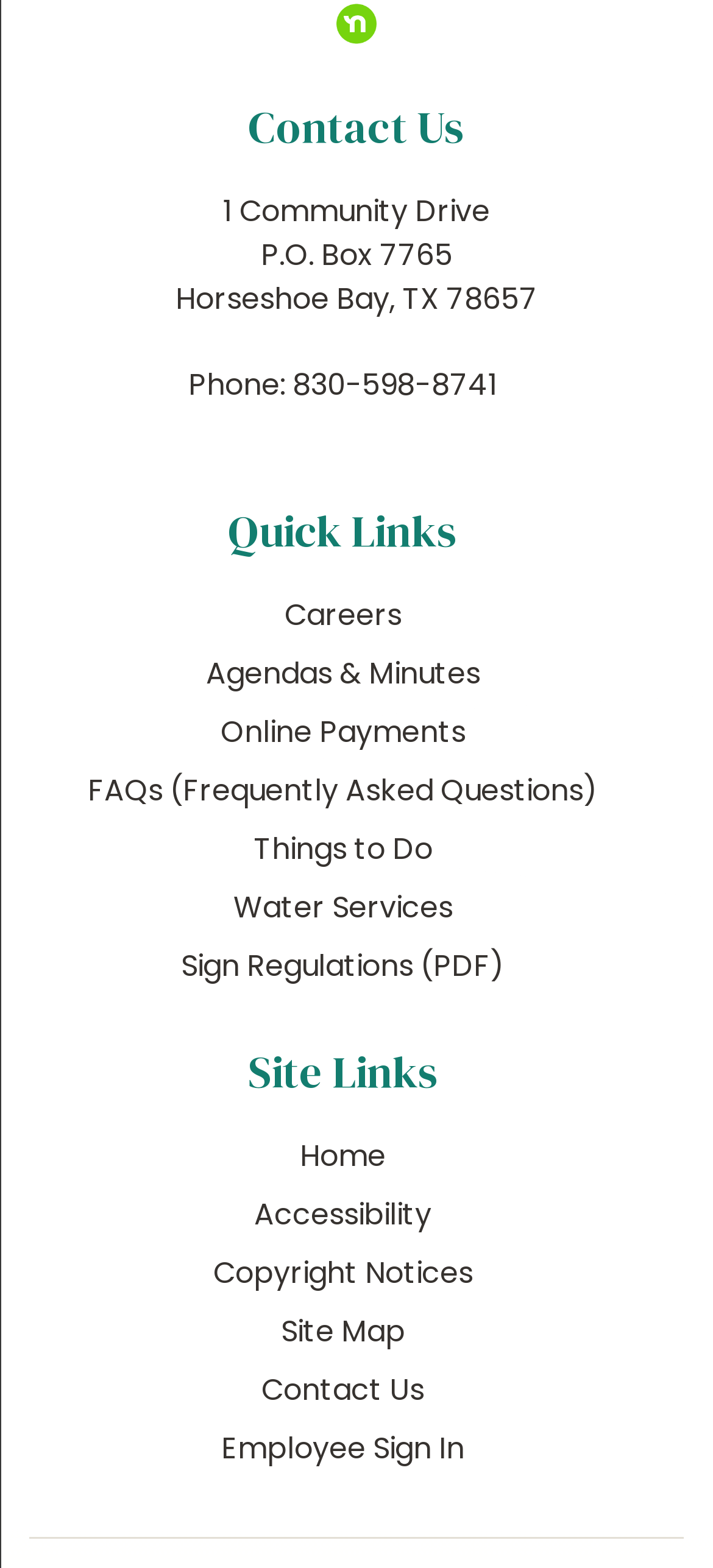Please find the bounding box coordinates of the section that needs to be clicked to achieve this instruction: "check Phone number".

[0.4, 0.232, 0.697, 0.259]